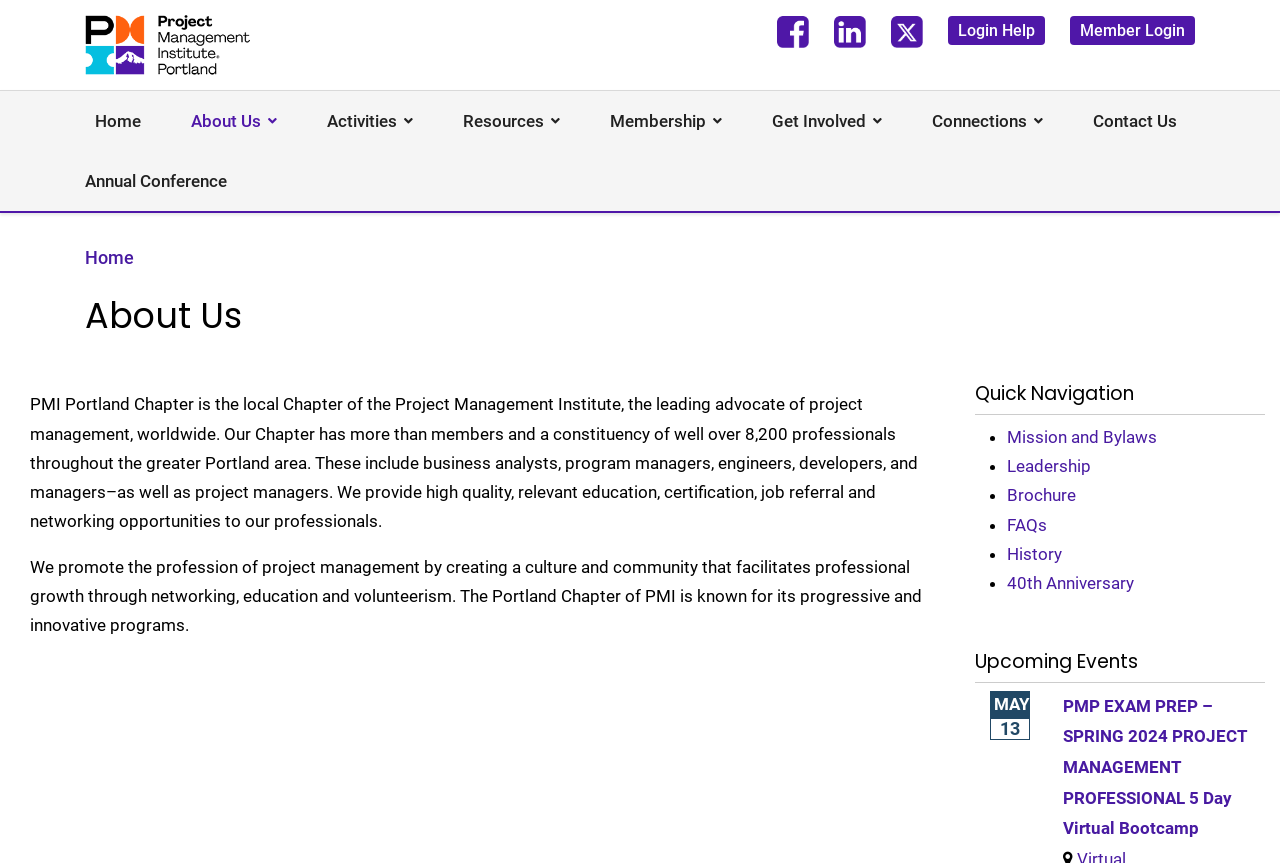Find and indicate the bounding box coordinates of the region you should select to follow the given instruction: "Login to the member area".

[0.836, 0.019, 0.934, 0.052]